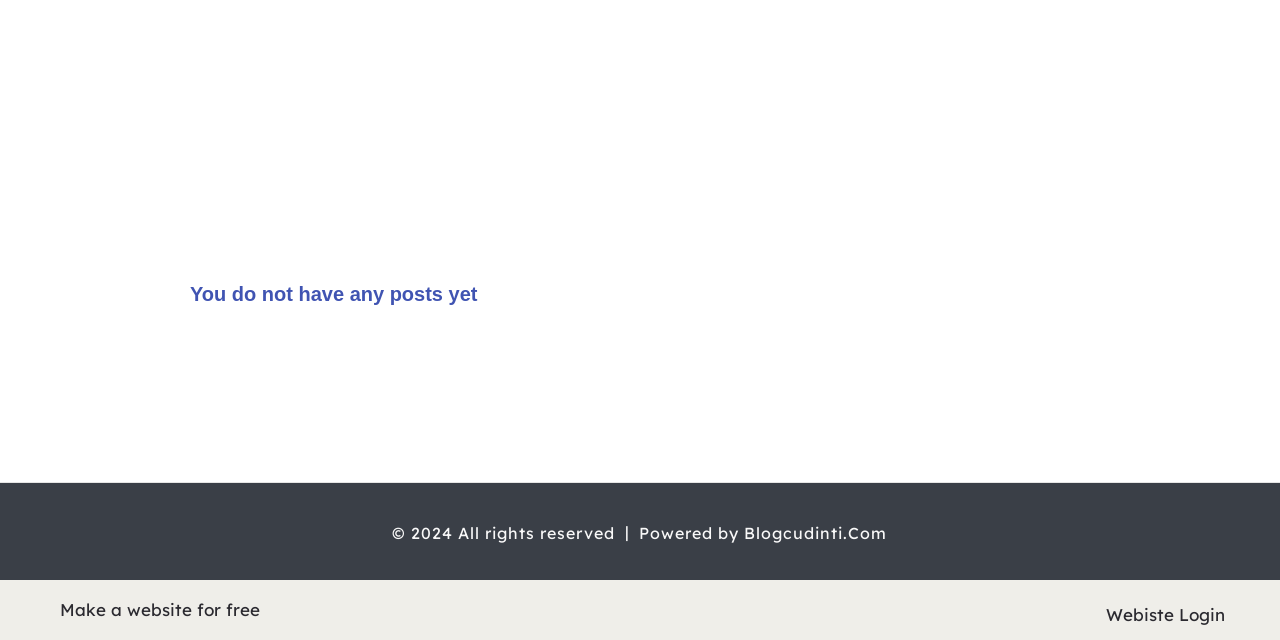Determine the bounding box for the described HTML element: "Webiste Login". Ensure the coordinates are four float numbers between 0 and 1 in the format [left, top, right, bottom].

[0.864, 0.938, 0.977, 0.969]